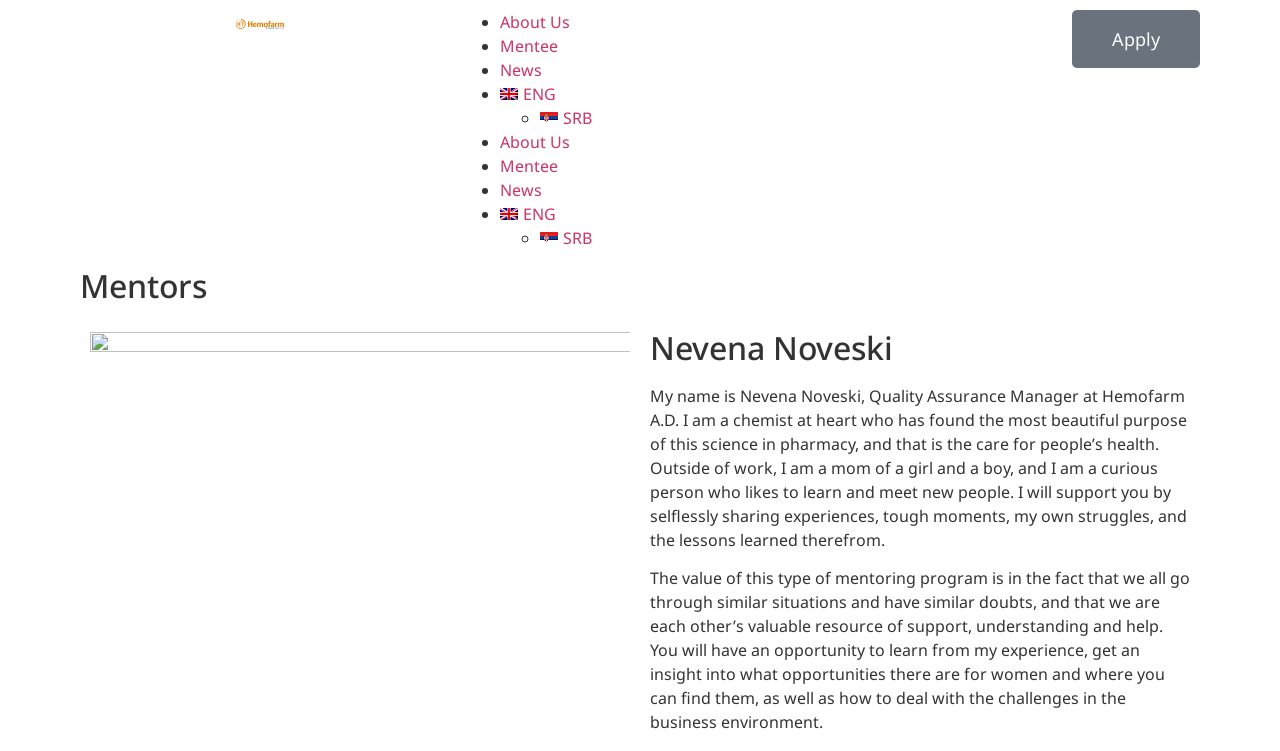Using the provided description News, find the bounding box coordinates for the UI element. Provide the coordinates in (top-left x, top-left y, bottom-right x, bottom-right y) format, ensuring all values are between 0 and 1.

[0.391, 0.079, 0.423, 0.108]